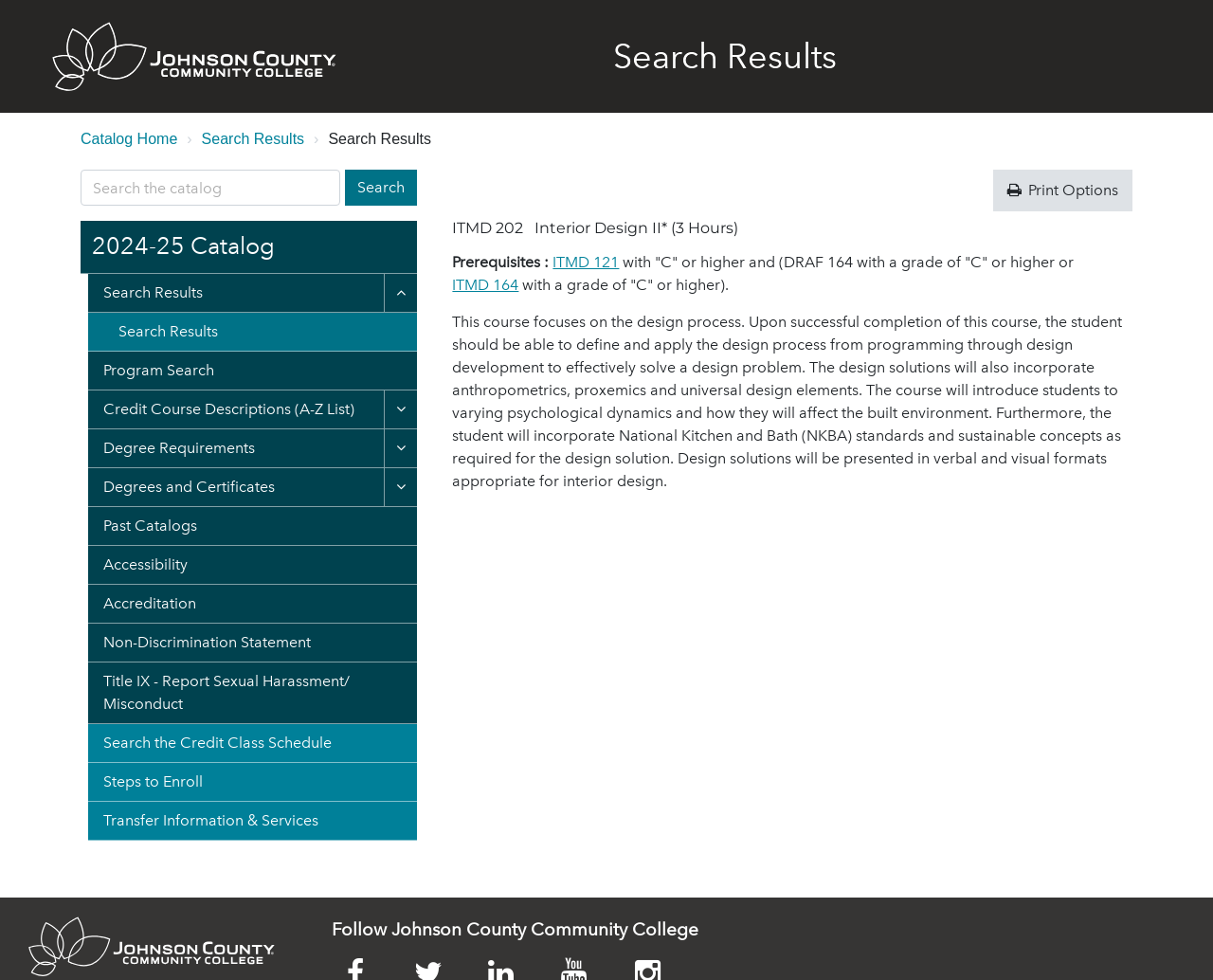Extract the bounding box coordinates for the UI element described by the text: "Steps to Enroll". The coordinates should be in the form of [left, top, right, bottom] with values between 0 and 1.

[0.073, 0.778, 0.343, 0.818]